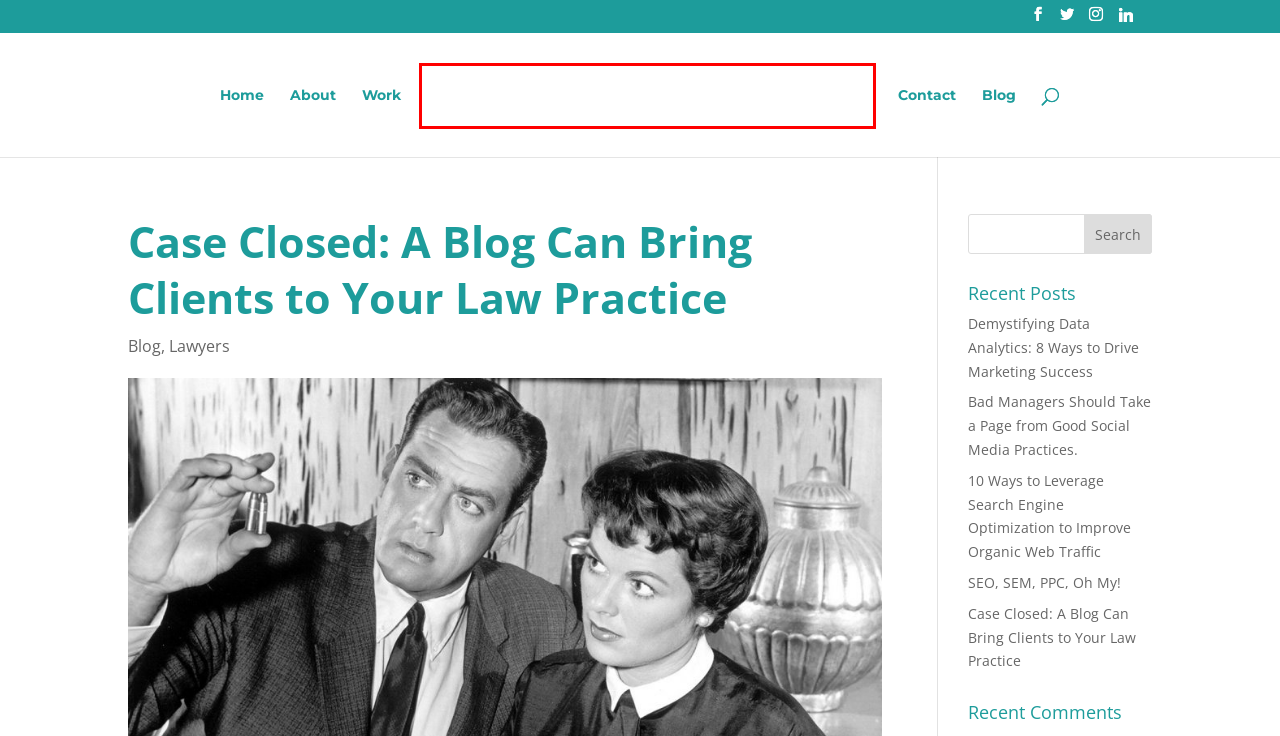Check out the screenshot of a webpage with a red rectangle bounding box. Select the best fitting webpage description that aligns with the new webpage after clicking the element inside the bounding box. Here are the candidates:
A. Contact Us With Questions, Kudos or Concerns | Contented Media
B. Work - Contented Media
C. About Tami Brouillette, Chief Contentment Officer | Contented Media
D. Lawyers Archives - Contented Media
E. Demystifying Data Analytics: 8 Ways to Drive Marketing Success - Contented Media
F. Bad Managers Should Take a Page from Good Social Media Practices. - Contented Media
G. The Contented Media Blog | Contented Media
H. SEM, Blogging, Social Media & More | Contented Media

H